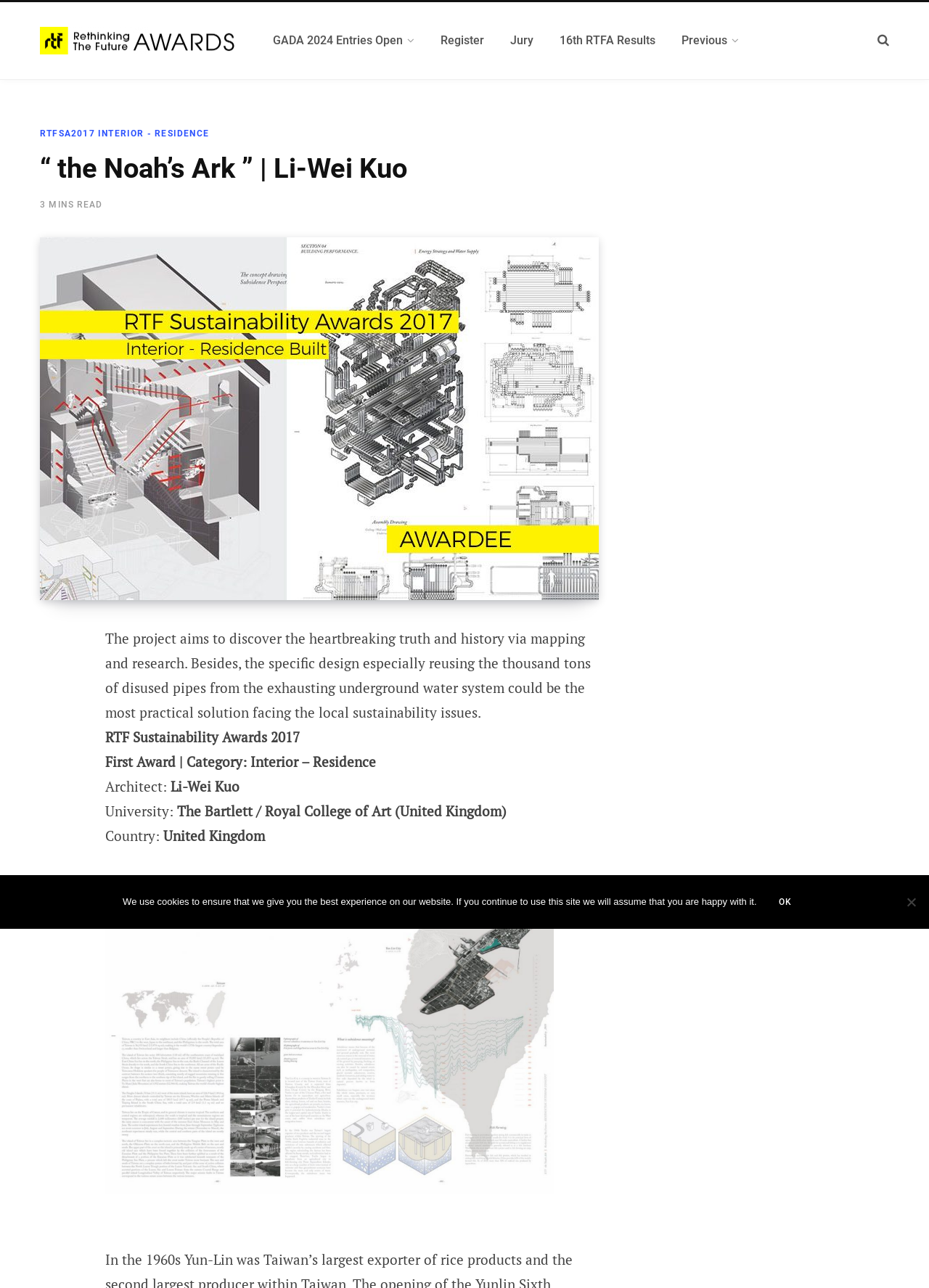Find the bounding box coordinates of the element to click in order to complete this instruction: "Share the project". The bounding box coordinates must be four float numbers between 0 and 1, denoted as [left, top, right, bottom].

[0.043, 0.491, 0.077, 0.499]